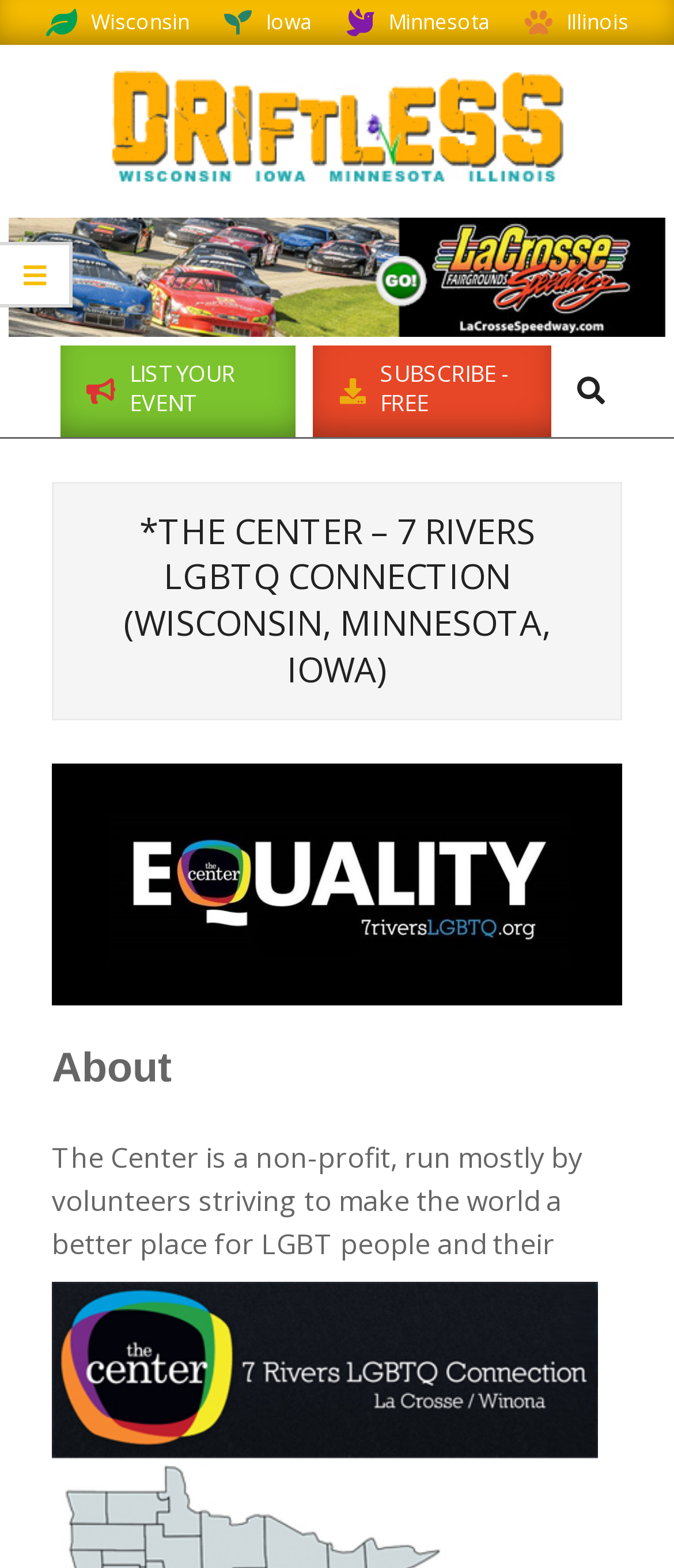Find the bounding box coordinates for the element that must be clicked to complete the instruction: "Read about The Center". The coordinates should be four float numbers between 0 and 1, indicated as [left, top, right, bottom].

[0.077, 0.667, 0.255, 0.697]